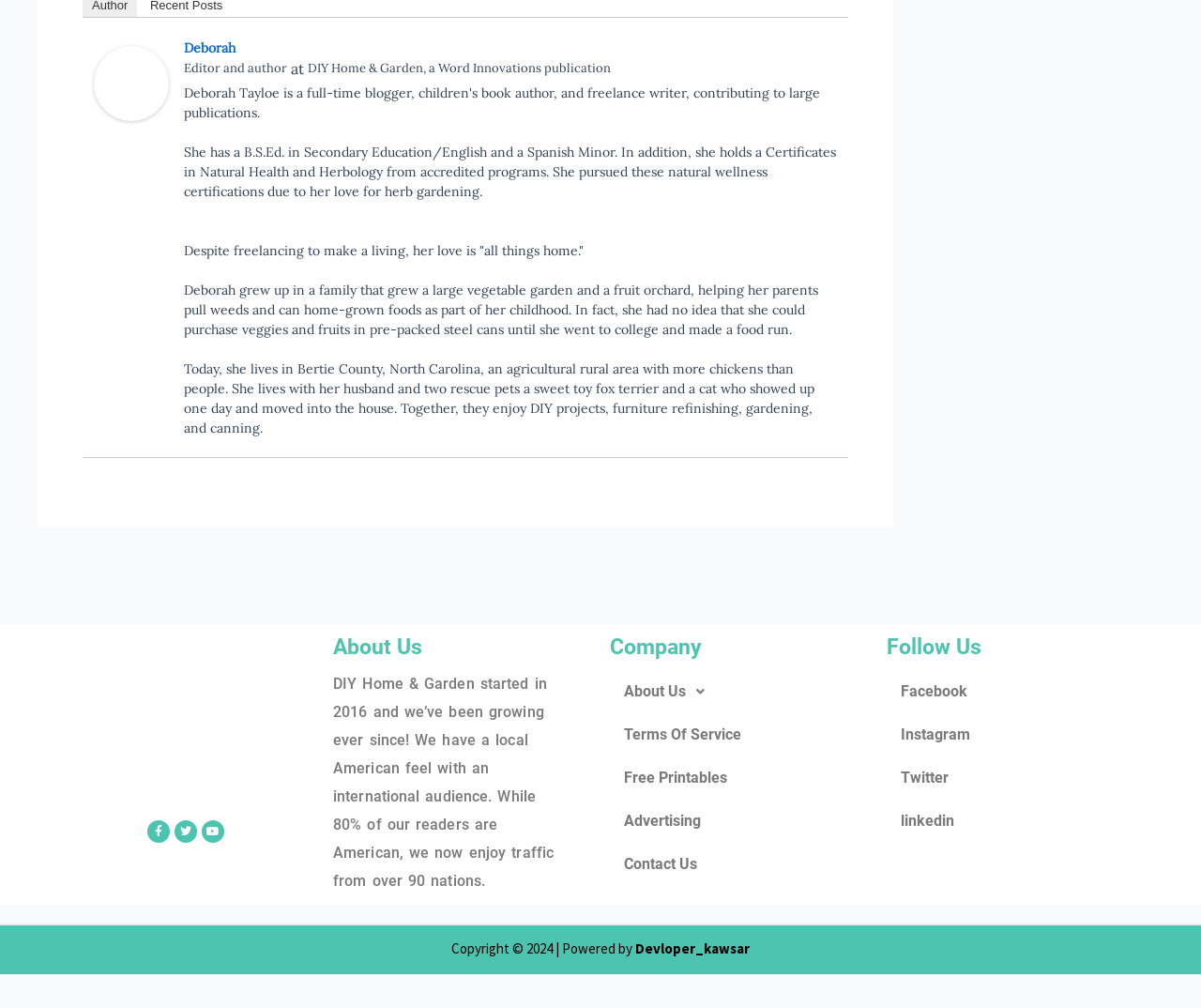Find the bounding box coordinates of the element you need to click on to perform this action: 'Contact Us'. The coordinates should be represented by four float values between 0 and 1, in the format [left, top, right, bottom].

[0.508, 0.837, 0.723, 0.879]